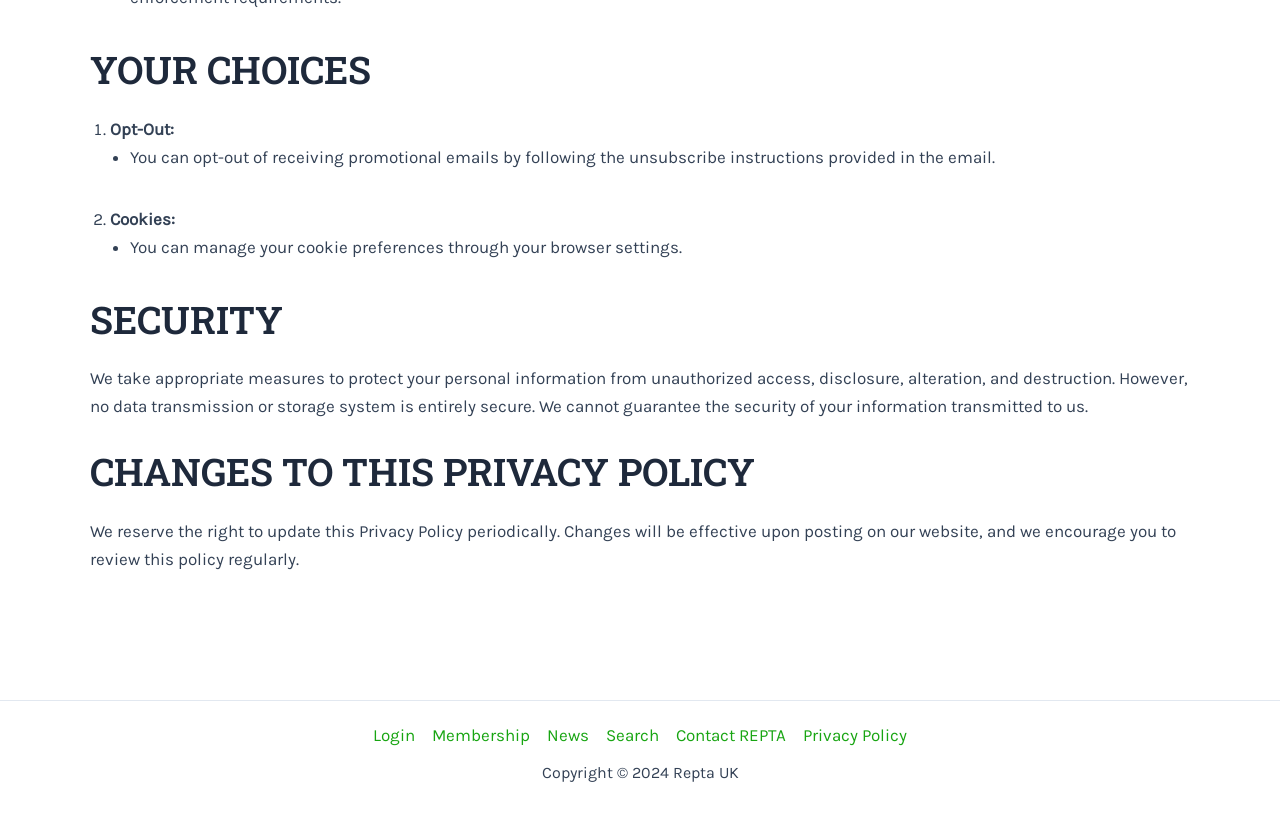Answer this question in one word or a short phrase: What is the first option to opt-out?

Promotional emails